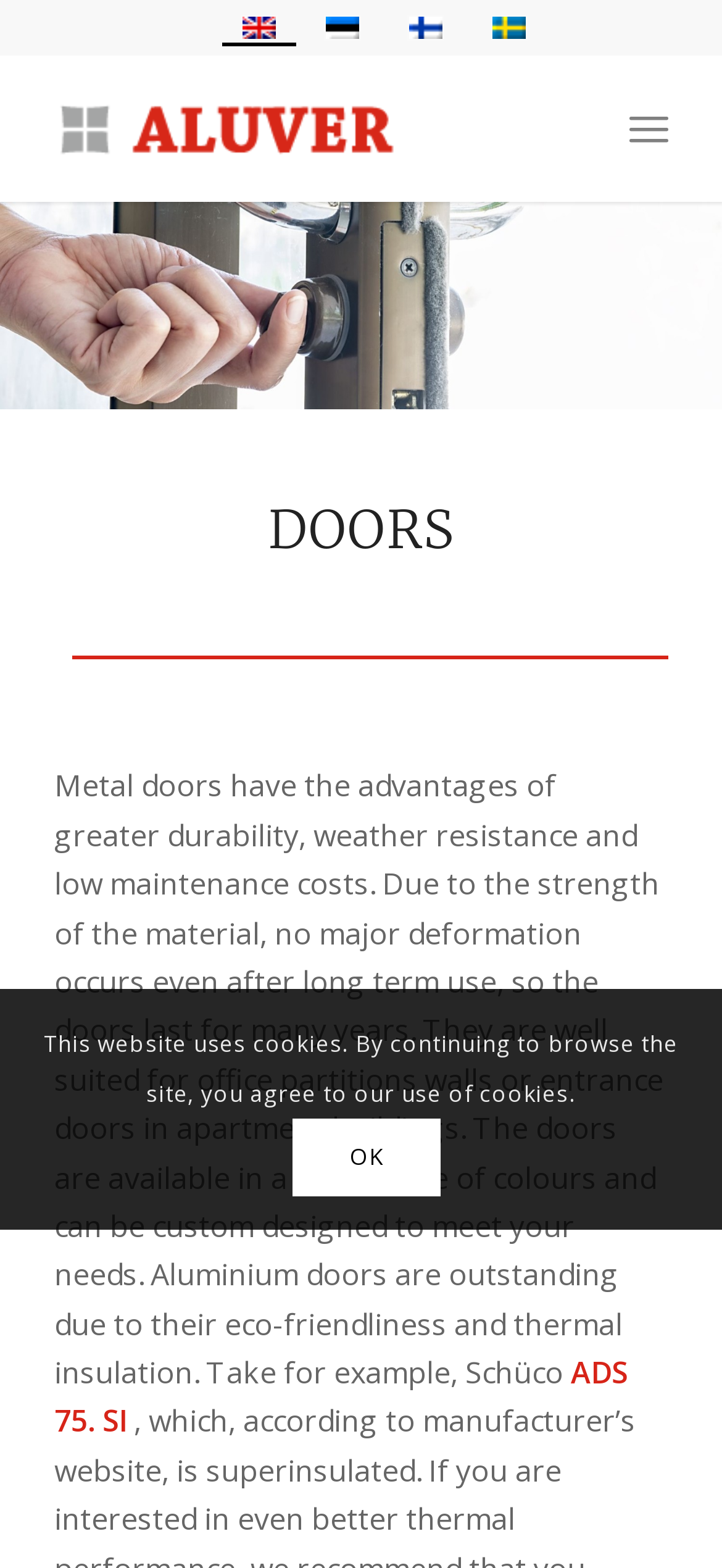Refer to the image and provide an in-depth answer to the question: 
What is the purpose of the doors?

The webpage states that the doors are well suited for office partitions walls or entrance doors in apartment buildings, indicating their purpose.